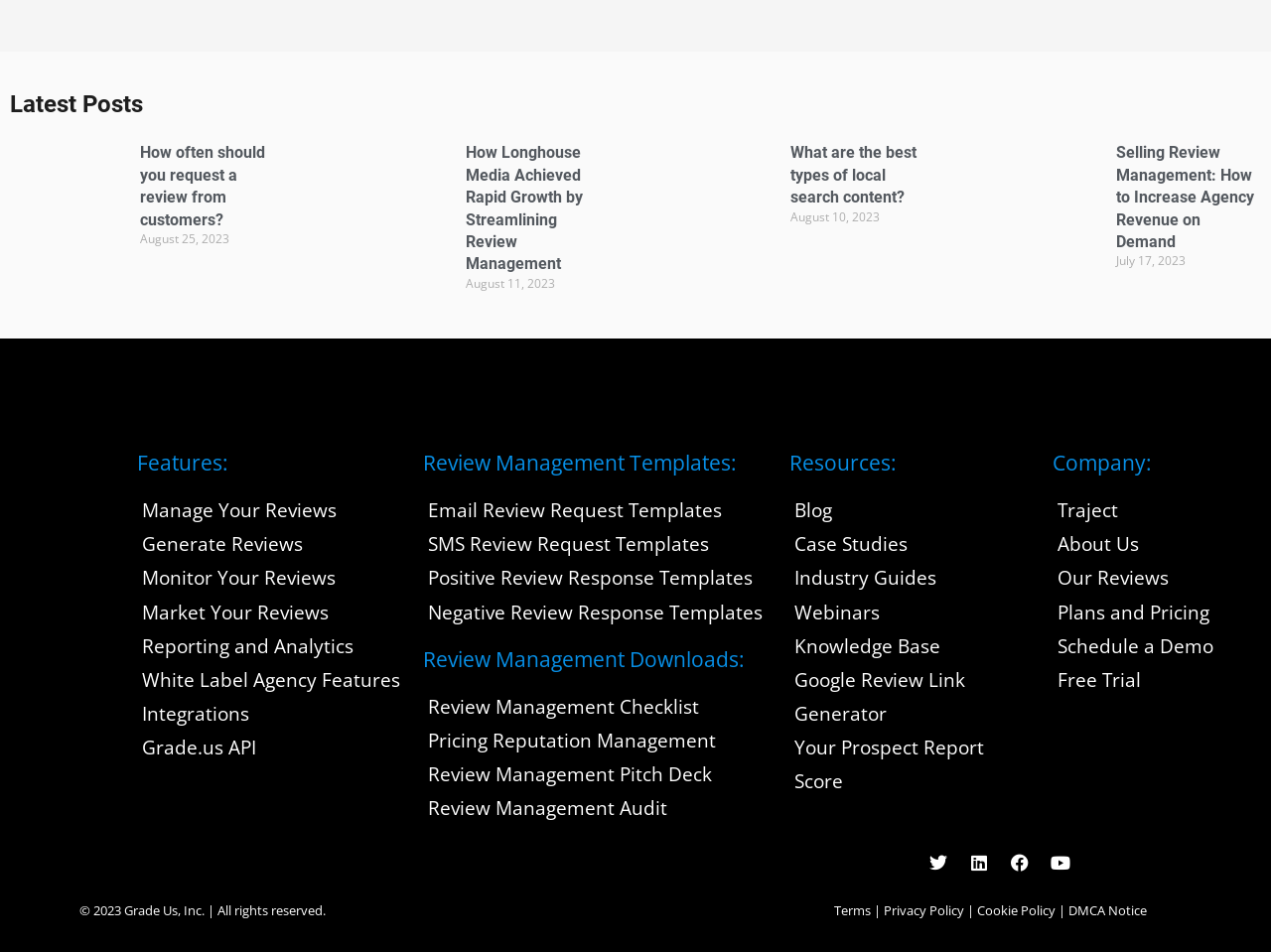Determine the bounding box coordinates for the area that should be clicked to carry out the following instruction: "View the 'Review Management Templates:' section".

[0.333, 0.476, 0.605, 0.498]